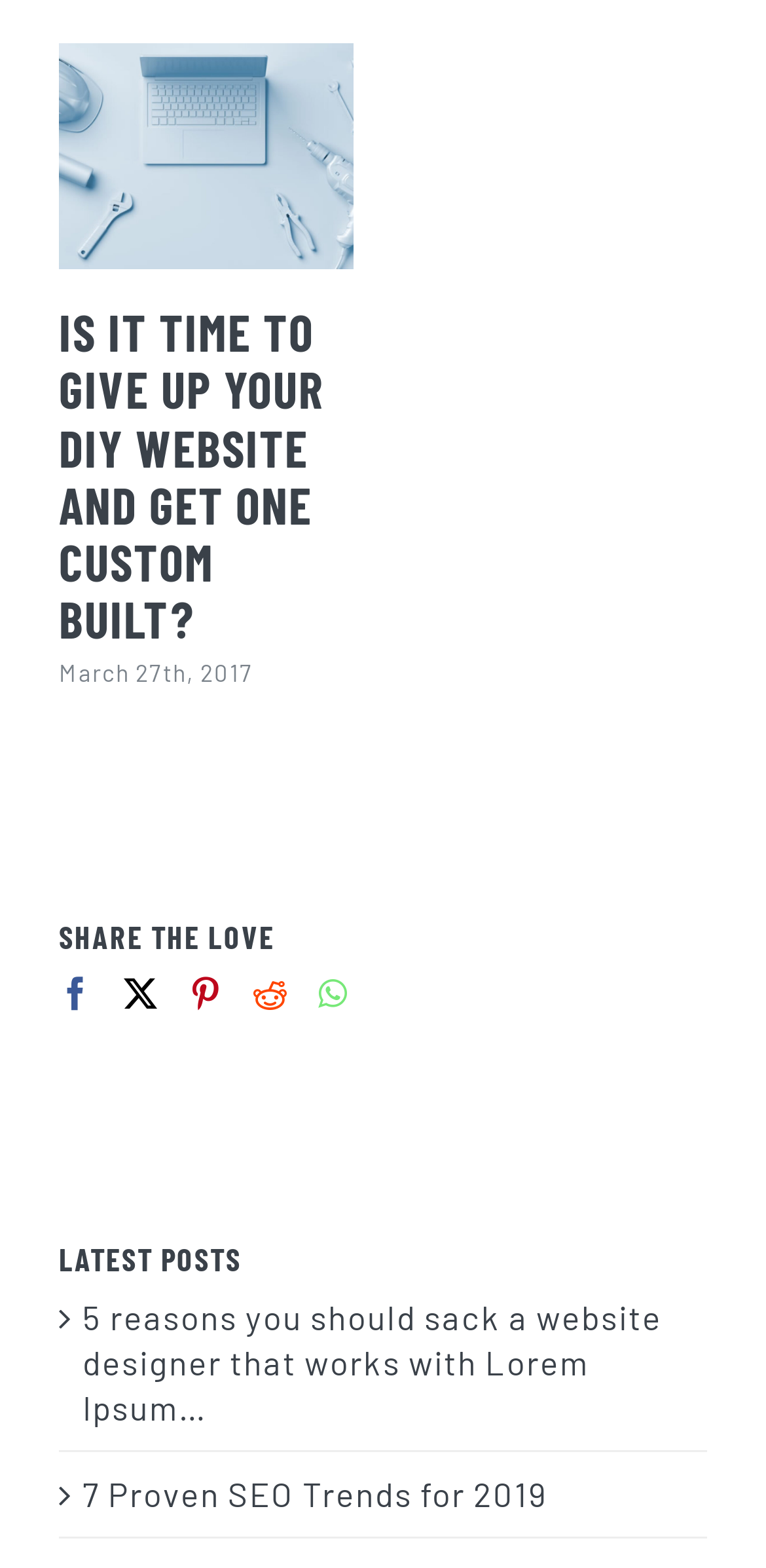How many social media links are there?
Use the image to answer the question with a single word or phrase.

5